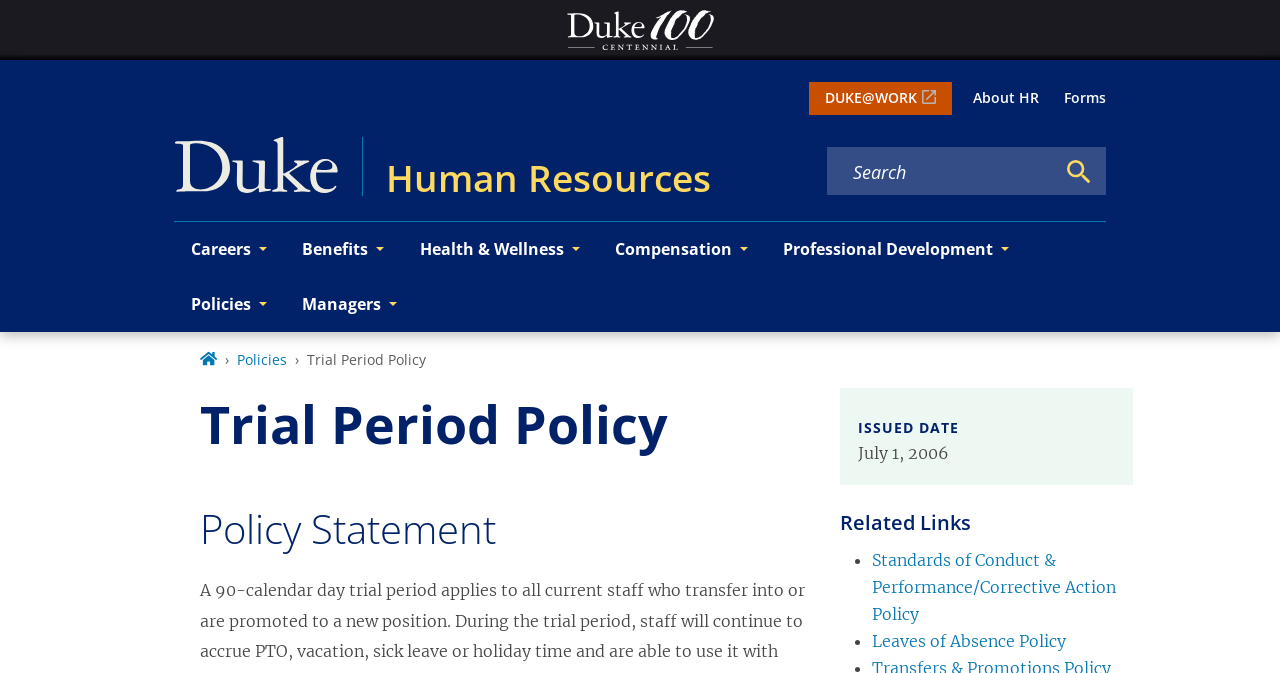Kindly determine the bounding box coordinates for the clickable area to achieve the given instruction: "Edit this page".

None